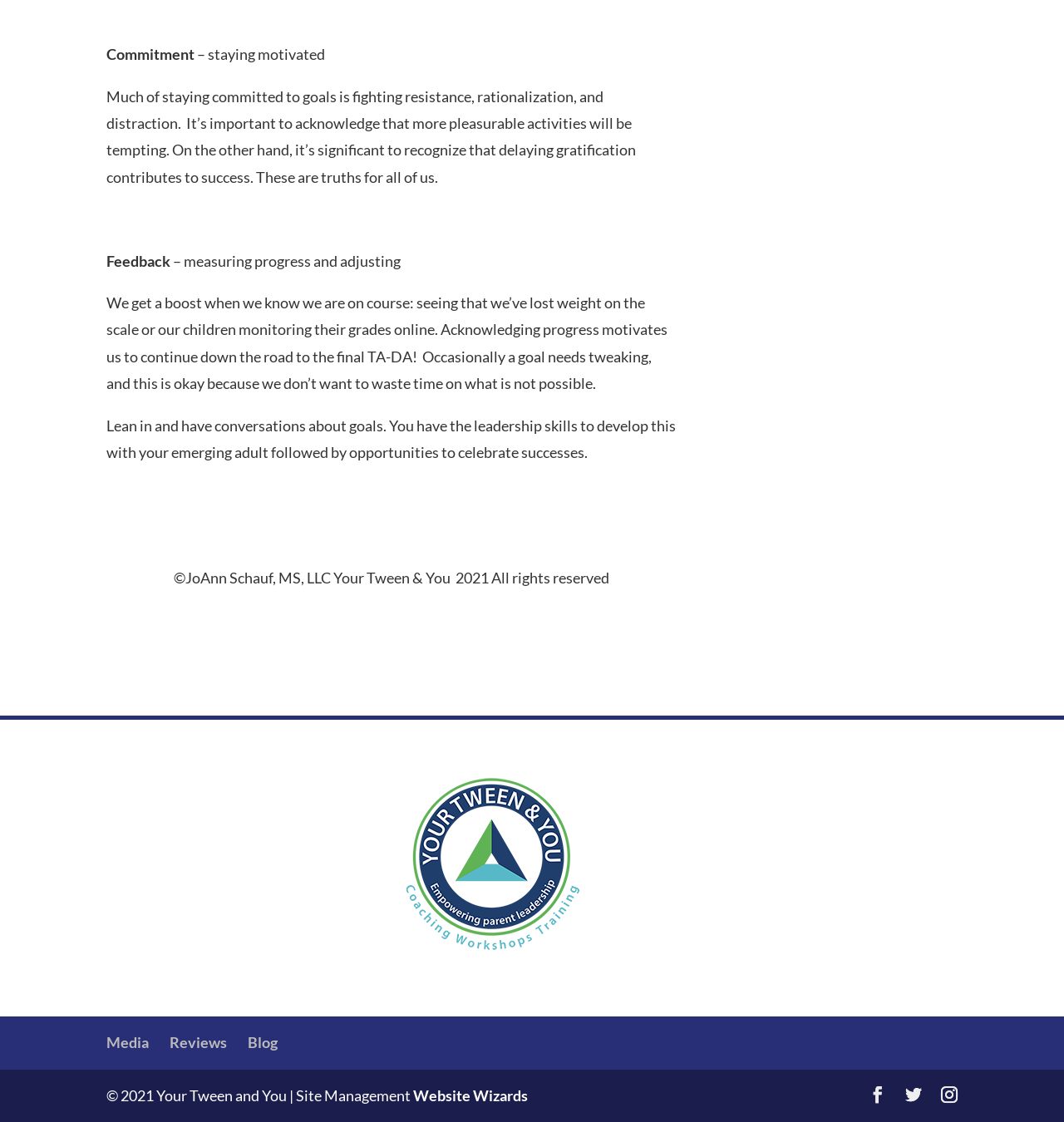Using the element description: "Facebook", determine the bounding box coordinates for the specified UI element. The coordinates should be four float numbers between 0 and 1, [left, top, right, bottom].

[0.817, 0.965, 0.833, 0.989]